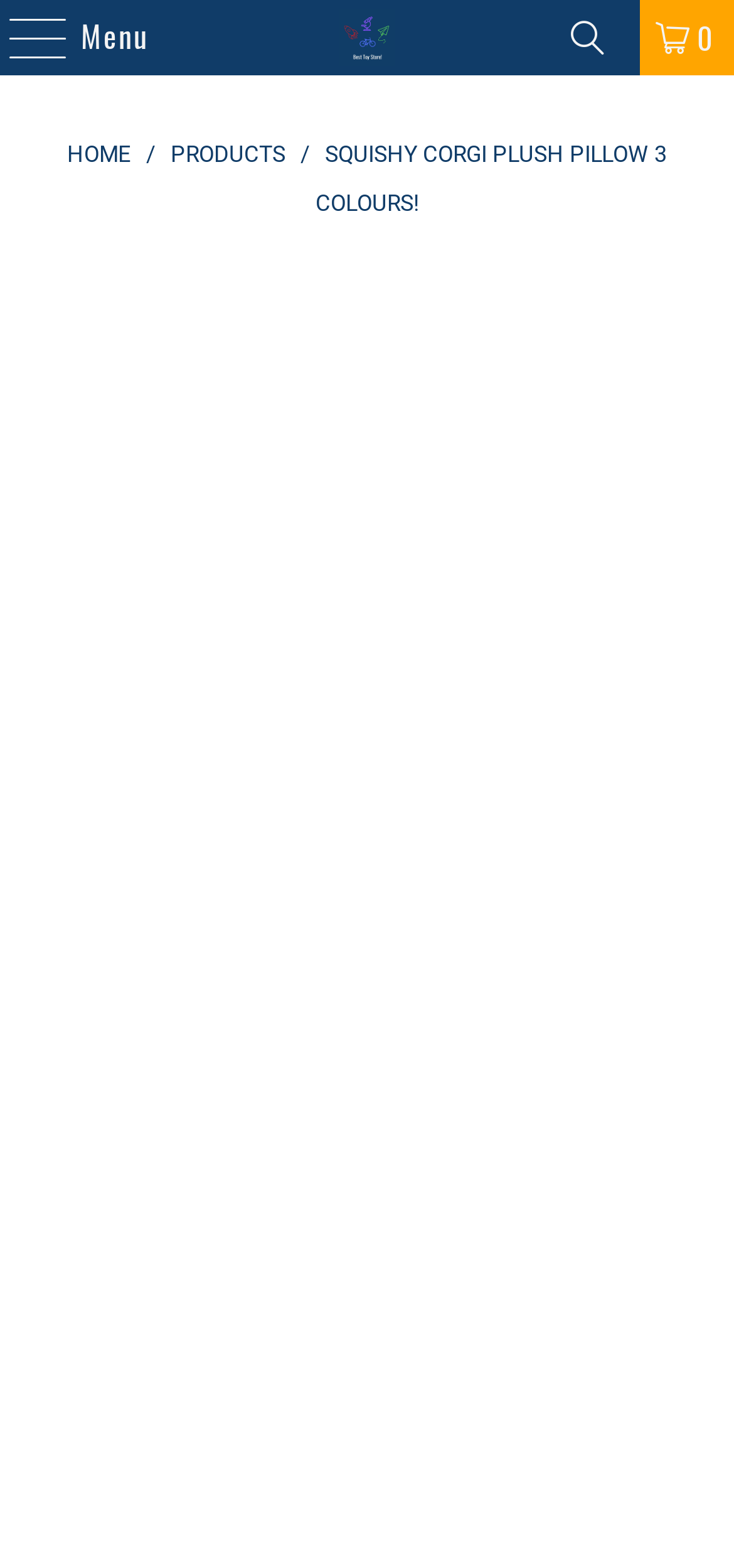What is the name of the plush pillow?
Using the image as a reference, answer with just one word or a short phrase.

Squishy Corgi Plush Pillow